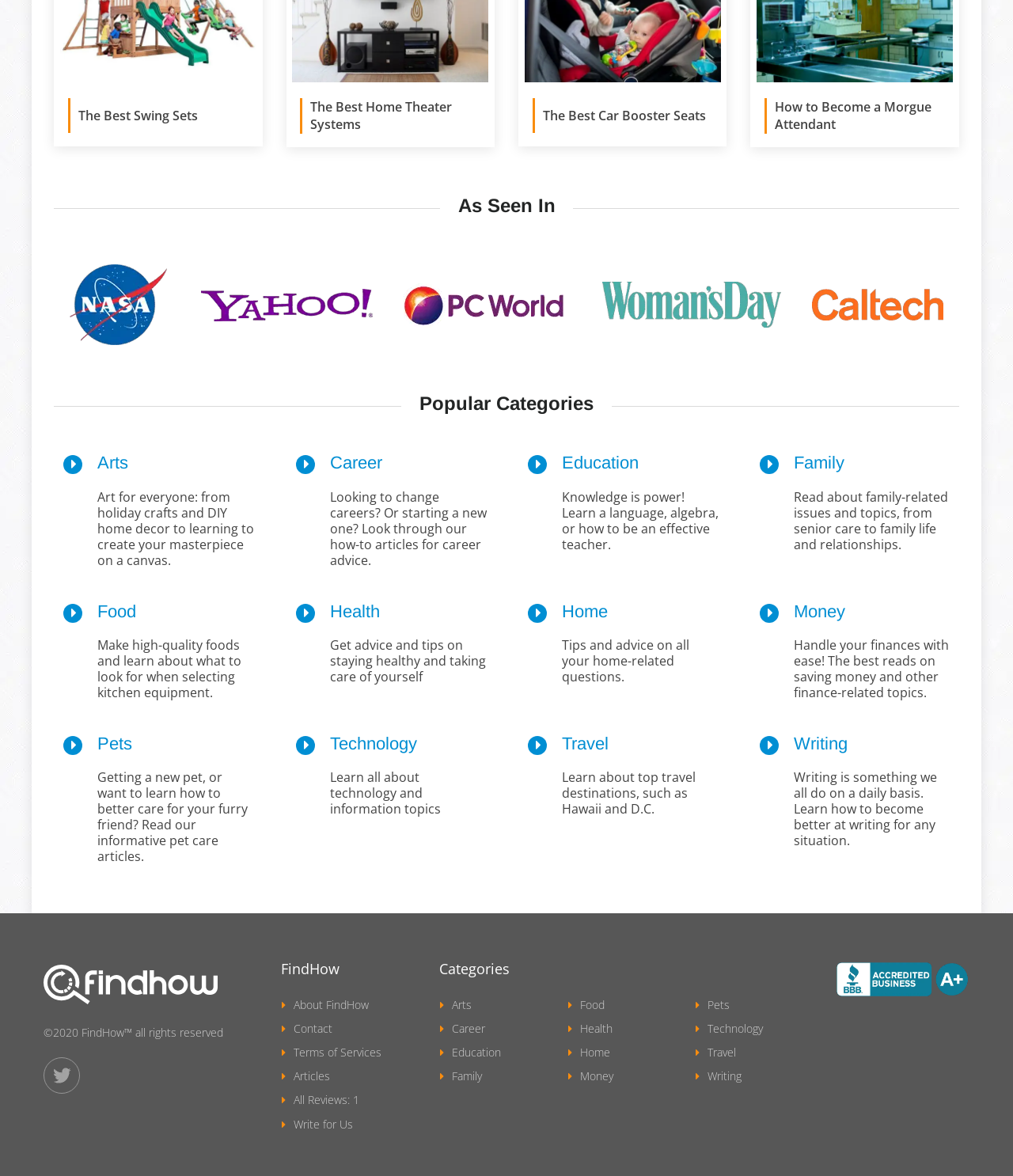What is the purpose of the section with the heading 'Popular Categories'?
Based on the image, provide your answer in one word or phrase.

To provide links to various categories